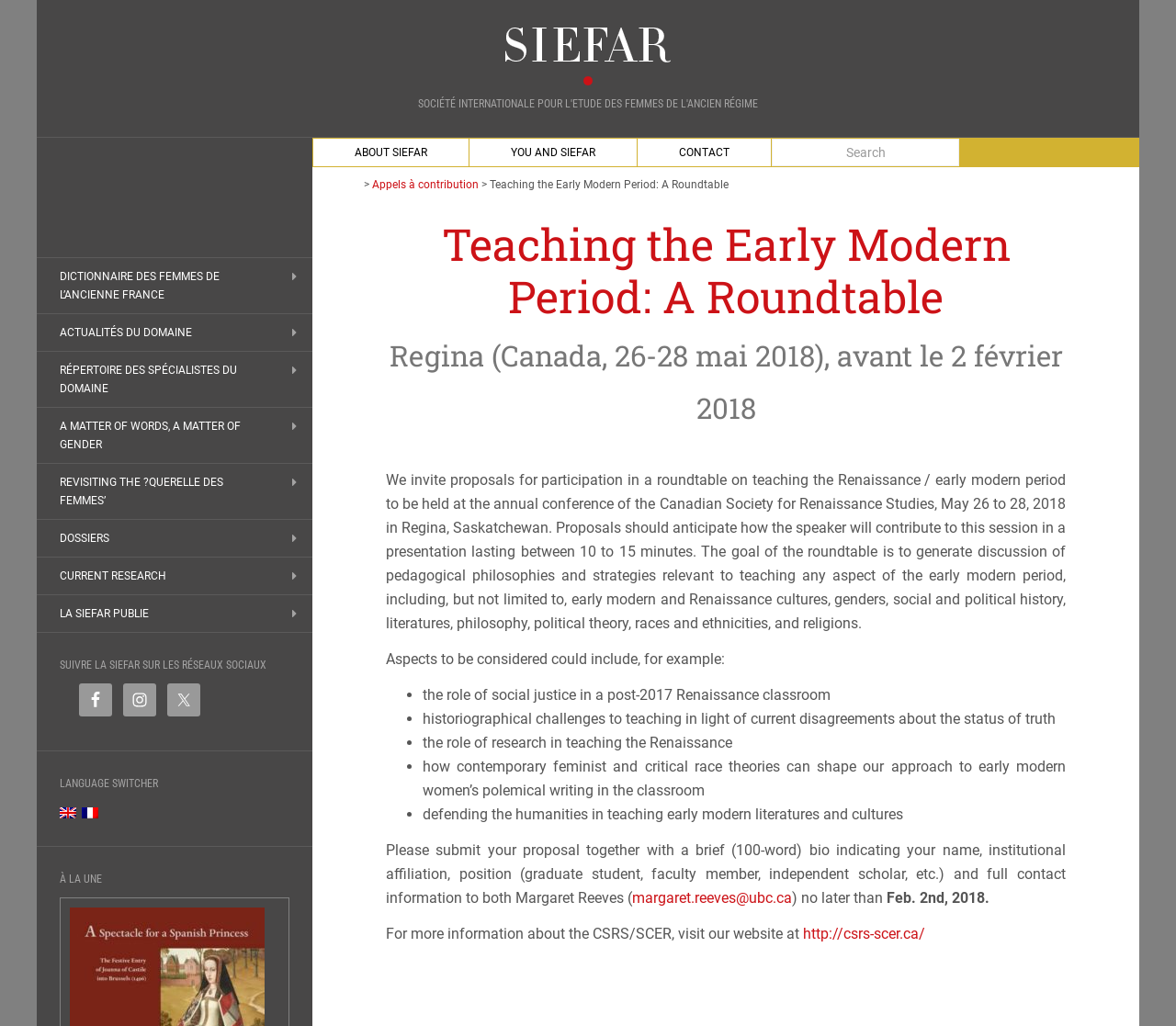Can you give a comprehensive explanation to the question given the content of the image?
What is the deadline for submitting proposals?

The deadline for submitting proposals can be found in the text element that reads 'Please submit your proposal together with a brief (100-word) bio indicating your name, institutional affiliation, position (graduate student, faculty member, independent scholar, etc.) and full contact information to both Margaret Reeves (...) no later than Feb. 2nd, 2018.' This indicates that the deadline for submission is February 2nd, 2018.